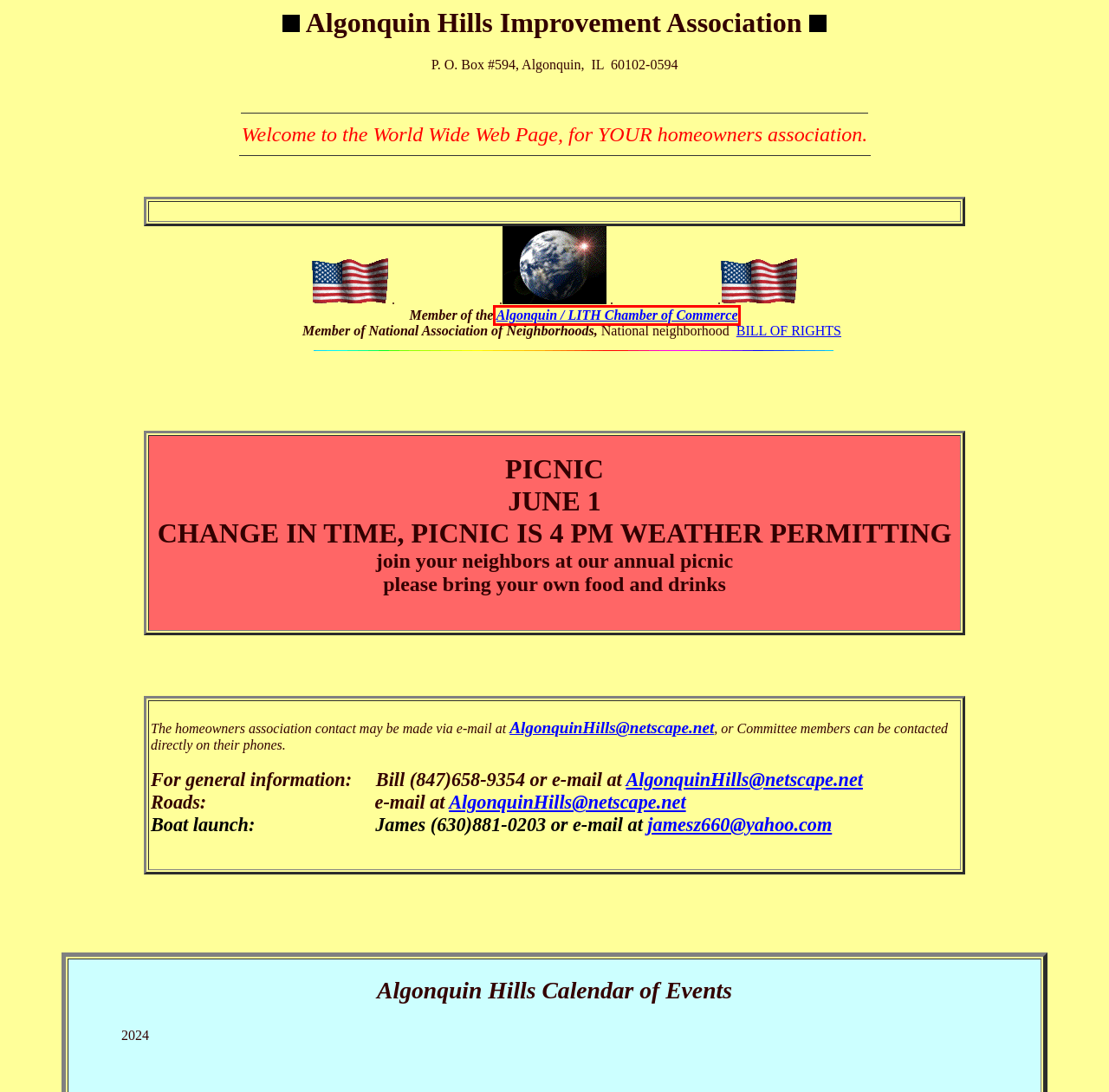You are looking at a screenshot of a webpage with a red bounding box around an element. Determine the best matching webpage description for the new webpage resulting from clicking the element in the red bounding box. Here are the descriptions:
A. Elgin.edu | Elgin Community College (ECC)
B. McHenry-Lake County Soil & Water Conservation District
C. Community Unit School District 300 / Homepage
D. Algonquin Township | Serving Our Community with Pride
E. Home - Algonquin/Lake in the Hills Chamber of Commerce
F. Algonquin, IL / Home
G. Music Matters Classic Rock Festivals for Chicago area
H. Petition STOP BIG BROTHER FROM DRAMATICALLY RESTRICTING POWERBOATING ON THE LOWER FOX

E